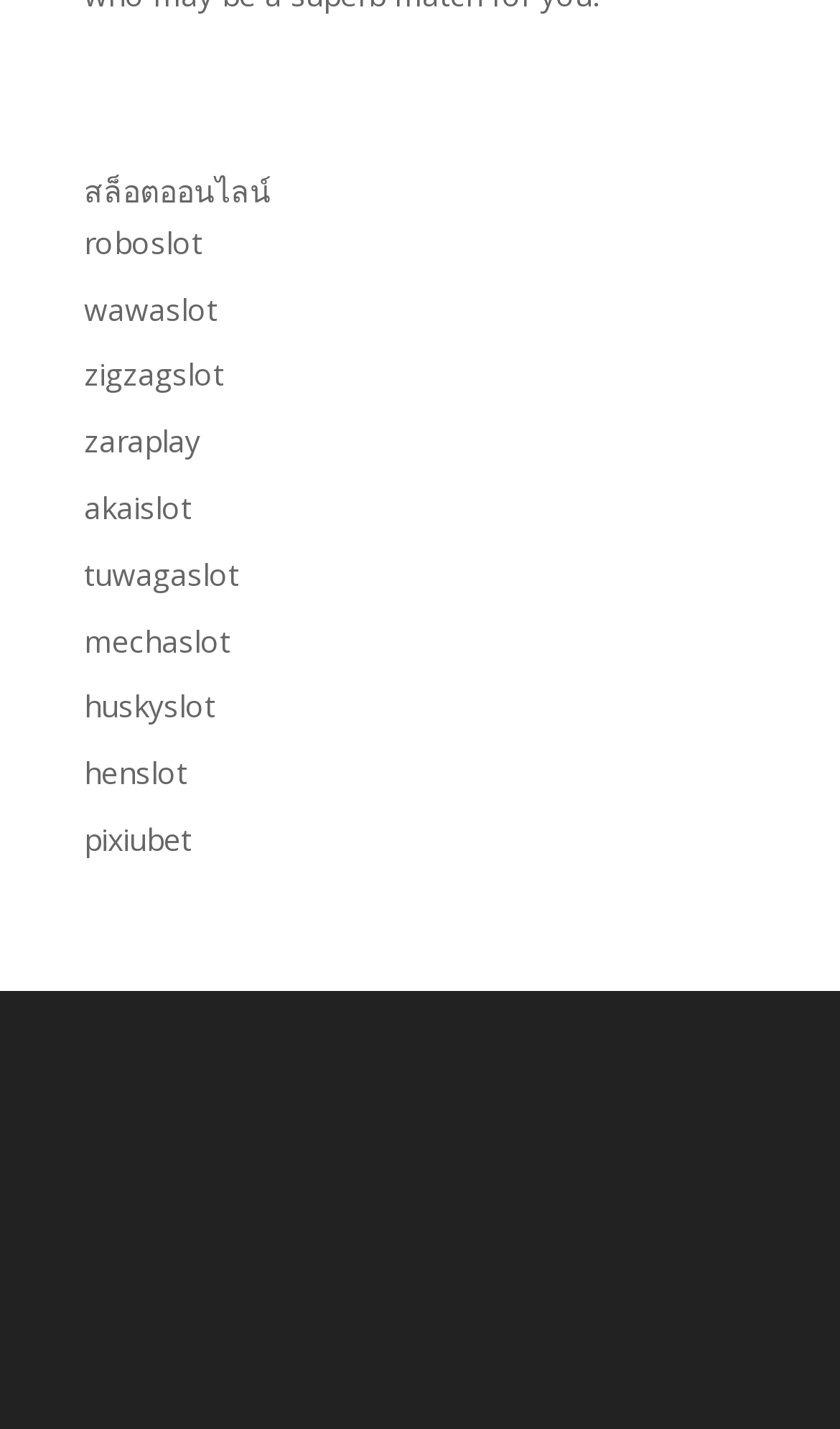Please give a succinct answer to the question in one word or phrase:
What is the first link on the webpage?

สล็อตออนไลน์